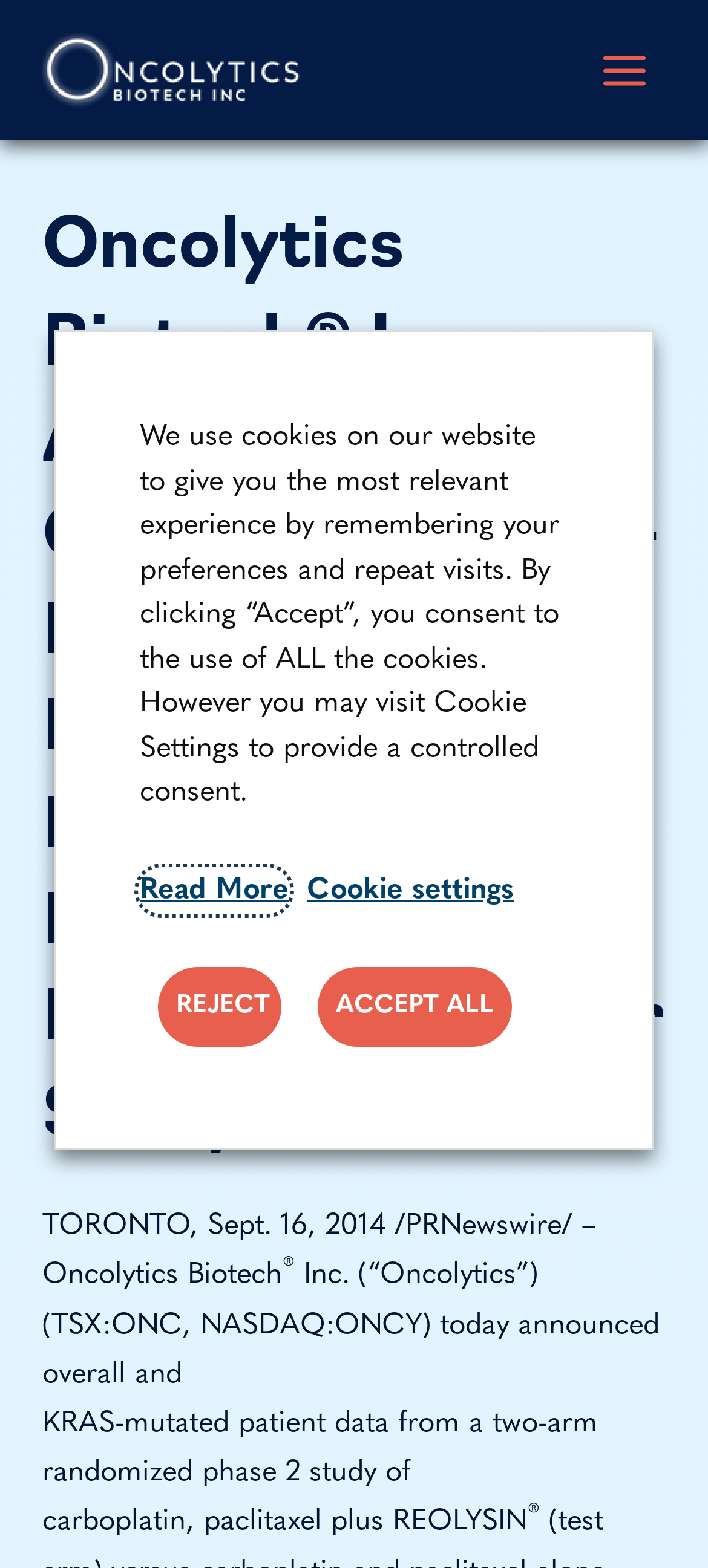Identify the bounding box for the given UI element using the description provided. Coordinates should be in the format (top-left x, top-left y, bottom-right x, bottom-right y) and must be between 0 and 1. Here is the description: Elegant Themes

None